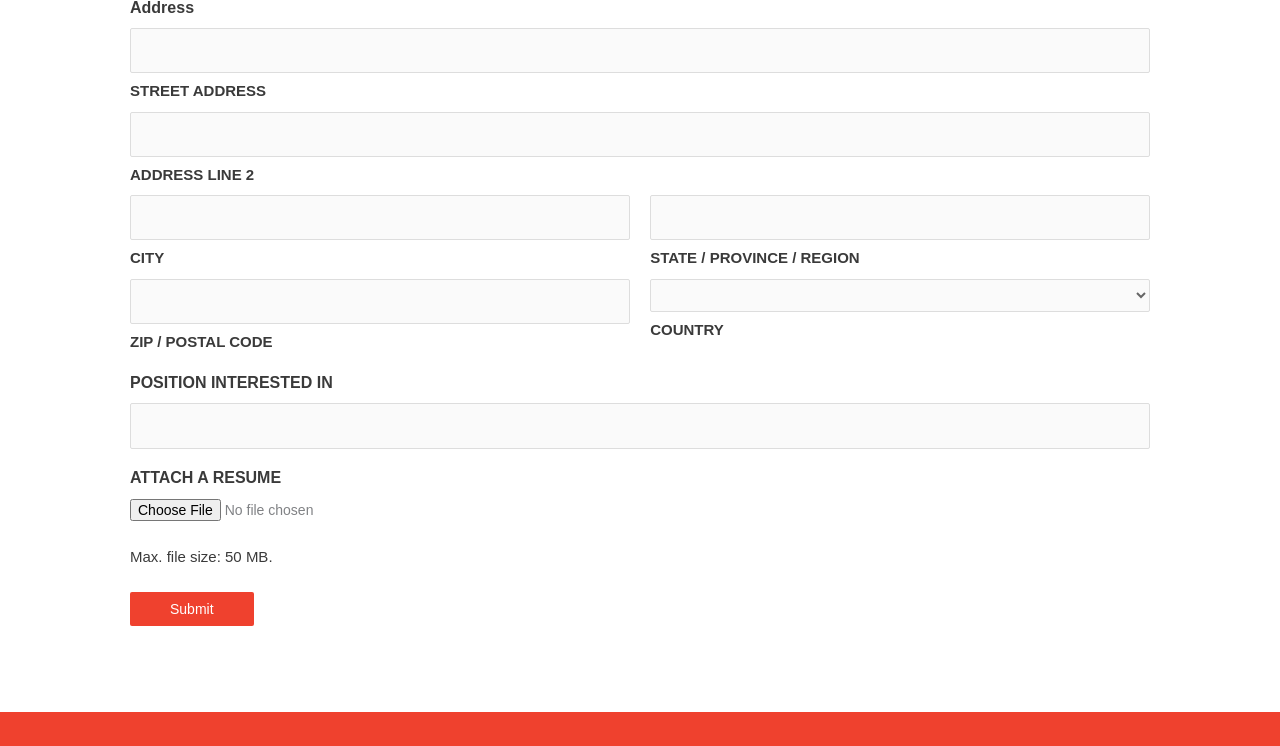Given the description parent_node: ADDRESS LINE 2 name="input_5.2", predict the bounding box coordinates of the UI element. Ensure the coordinates are in the format (top-left x, top-left y, bottom-right x, bottom-right y) and all values are between 0 and 1.

[0.102, 0.15, 0.898, 0.21]